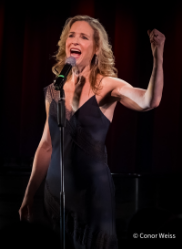Explain the image in a detailed and descriptive way.

In this vibrant performance shot, the artist showcases her dynamic energy and passion while singing on stage. Clad in a stylish black dress, she exudes confidence as she passionately gestures with one hand raised, intertwining her emotions with the music. A microphone stands before her, capturing the intensity of her delivery, while the warm lighting and the red curtains in the background create an intimate atmosphere. This image is part of a series featuring performances at "The Space In-Between," promising an engaging experience for the audience. The photograph is credited to Conor Weiss, adding a professional touch to this captivating moment captured live.